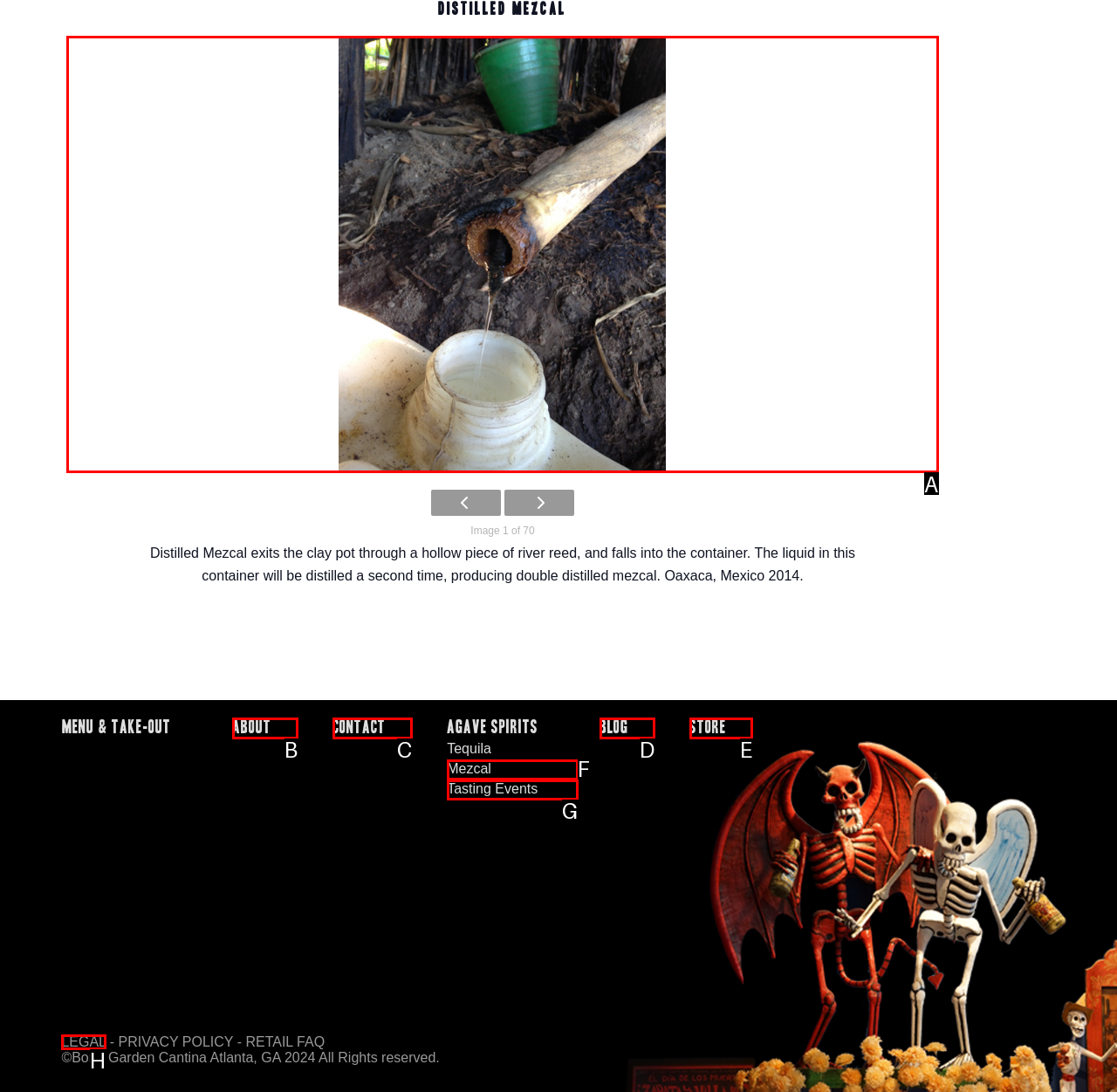Which option should be clicked to complete this task: Click on Distilled Mezcal
Reply with the letter of the correct choice from the given choices.

A